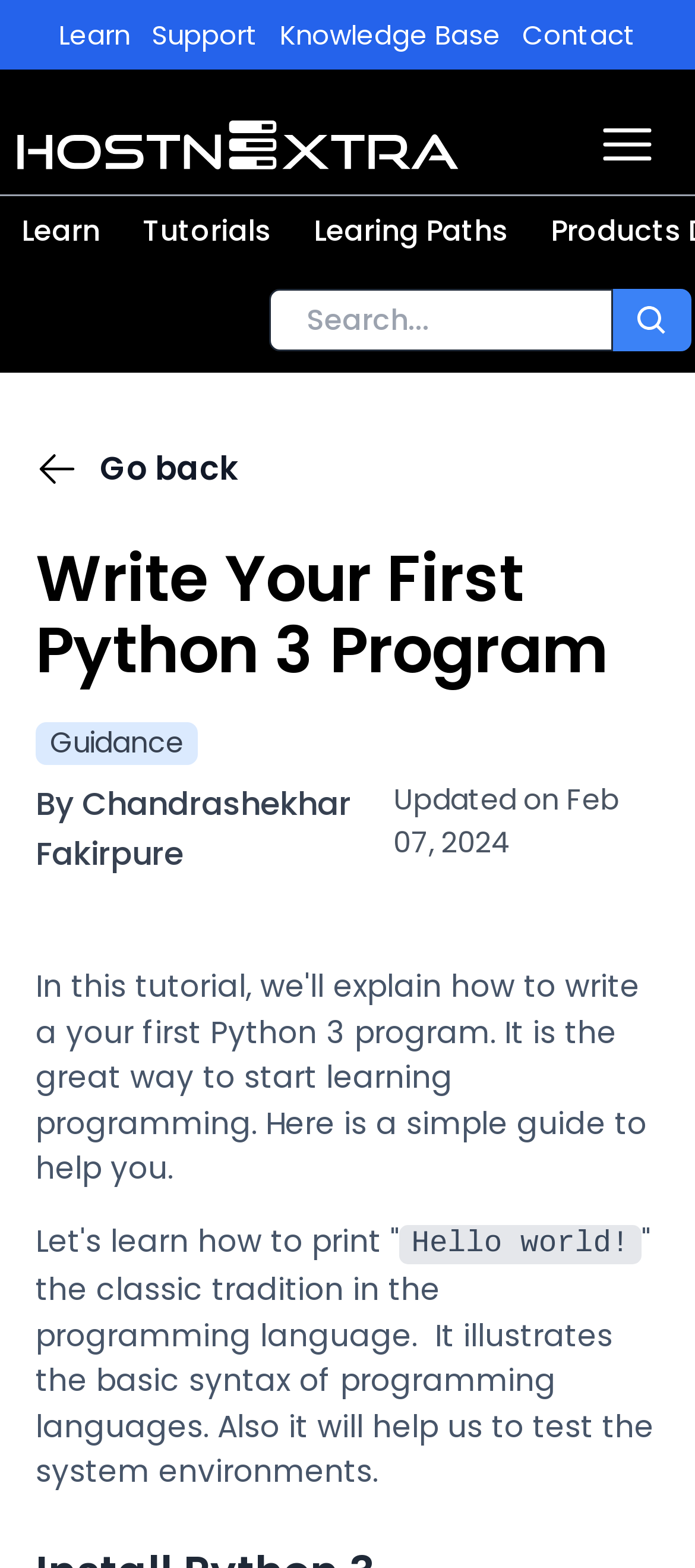Offer a detailed explanation of the webpage layout and contents.

This webpage is a tutorial on writing a first Python 3 program. At the top, there is a header section with several links, including "Learn", "Support", "Knowledge Base", and "Contact", aligned horizontally across the page. Below this, there is a logo of "HostnExtra" with an image, accompanied by a button to open the main menu.

Below the header section, there is a secondary header with more links, including "Learn", "Tutorials", and "Learning Paths", also aligned horizontally. Next to these links, there is a search bar with a text box and a search button, which has a small image.

The main content of the page starts with a "Go back" link, followed by a heading that reads "Write Your First Python 3 Program". Below this, there is a subheading that says "Guidance", and then a heading with the author's name, "By Chandrashekhar Fakirpure". The date of update, "Updated on Feb 07, 2024", is also displayed.

The tutorial content begins with a paragraph that starts with "Let's learn how to print", followed by a code snippet that reads "Hello world!". The paragraph continues, explaining the significance of this code in programming languages and how it helps test system environments.